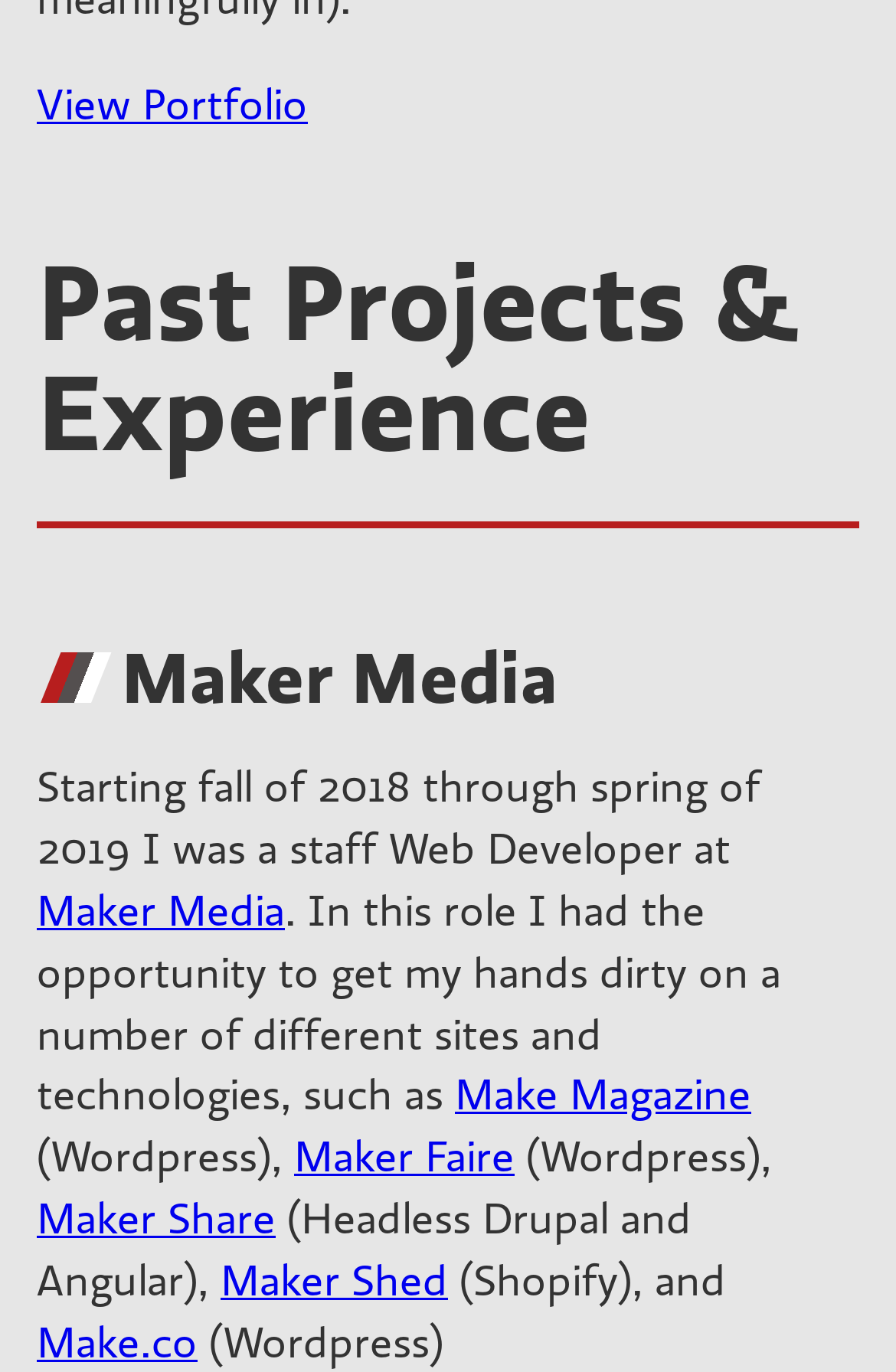Provide a one-word or short-phrase answer to the question:
What is the name of the magazine the author worked on?

Make Magazine